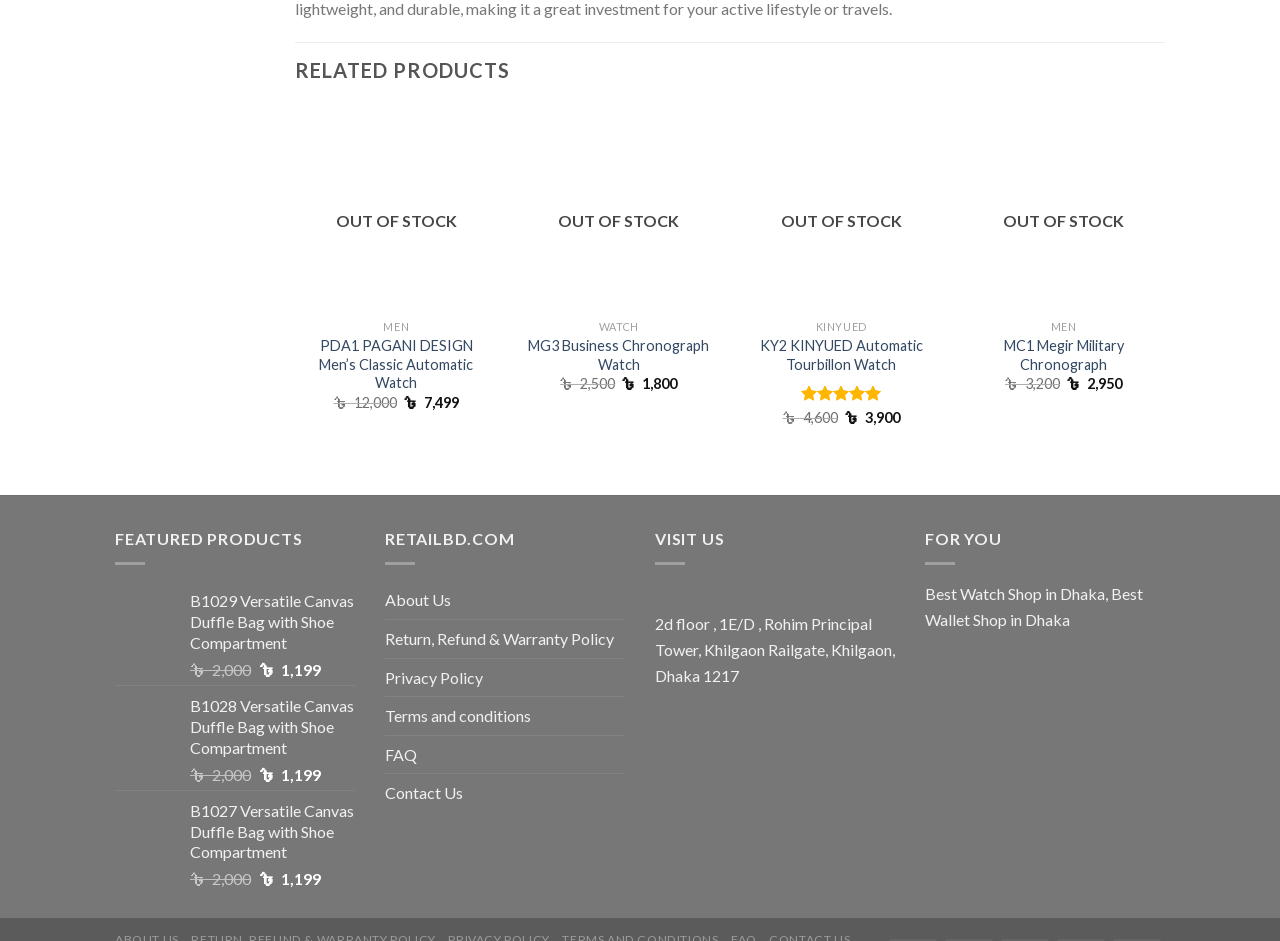Respond to the question below with a single word or phrase:
What is the price of the 'B1029 Versatile Canvas Duffle Bag with Shoe Compartment'?

৳1,199